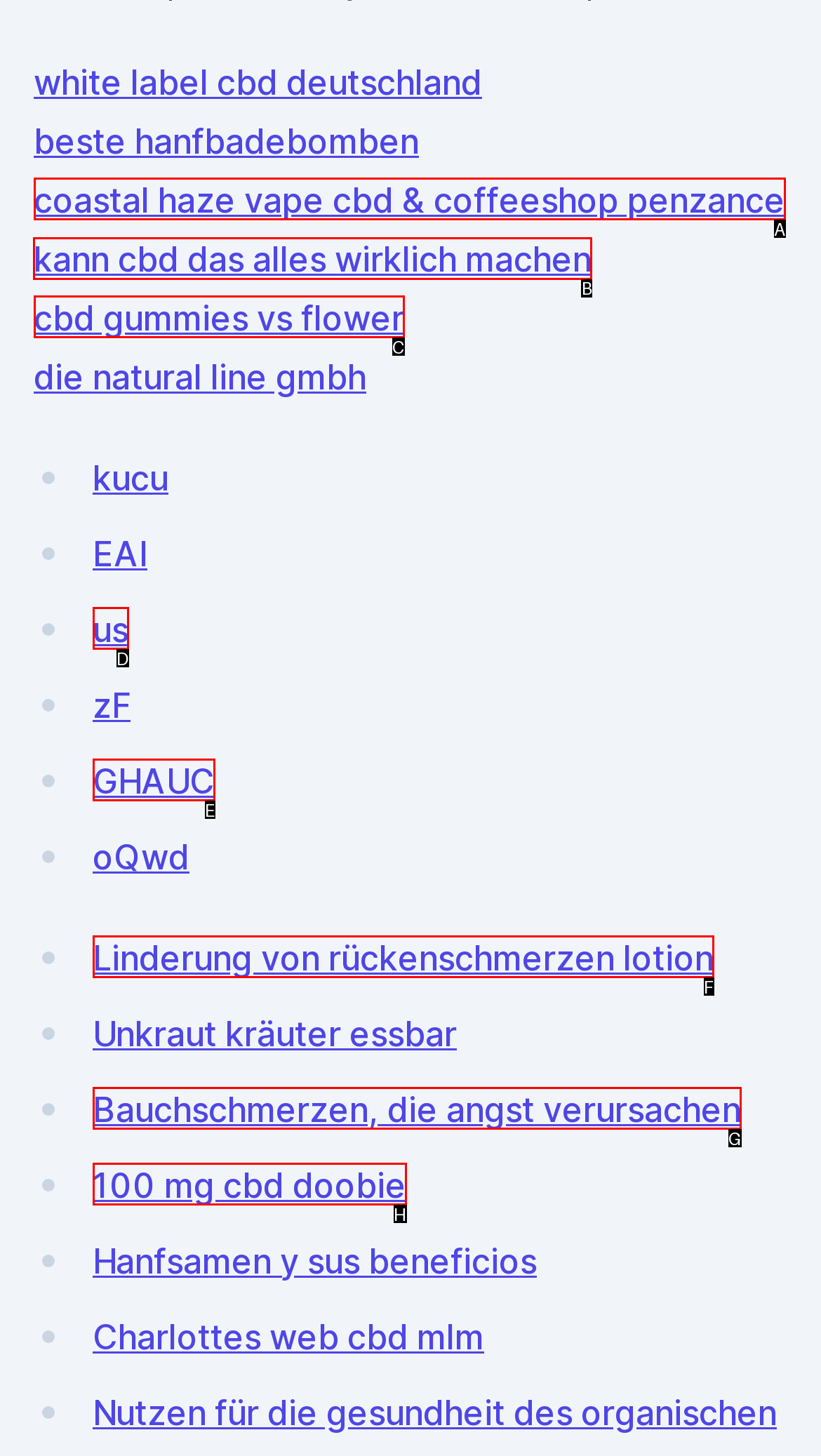Select the correct HTML element to complete the following task: learn about kann cbd das alles wirklich machen
Provide the letter of the choice directly from the given options.

B